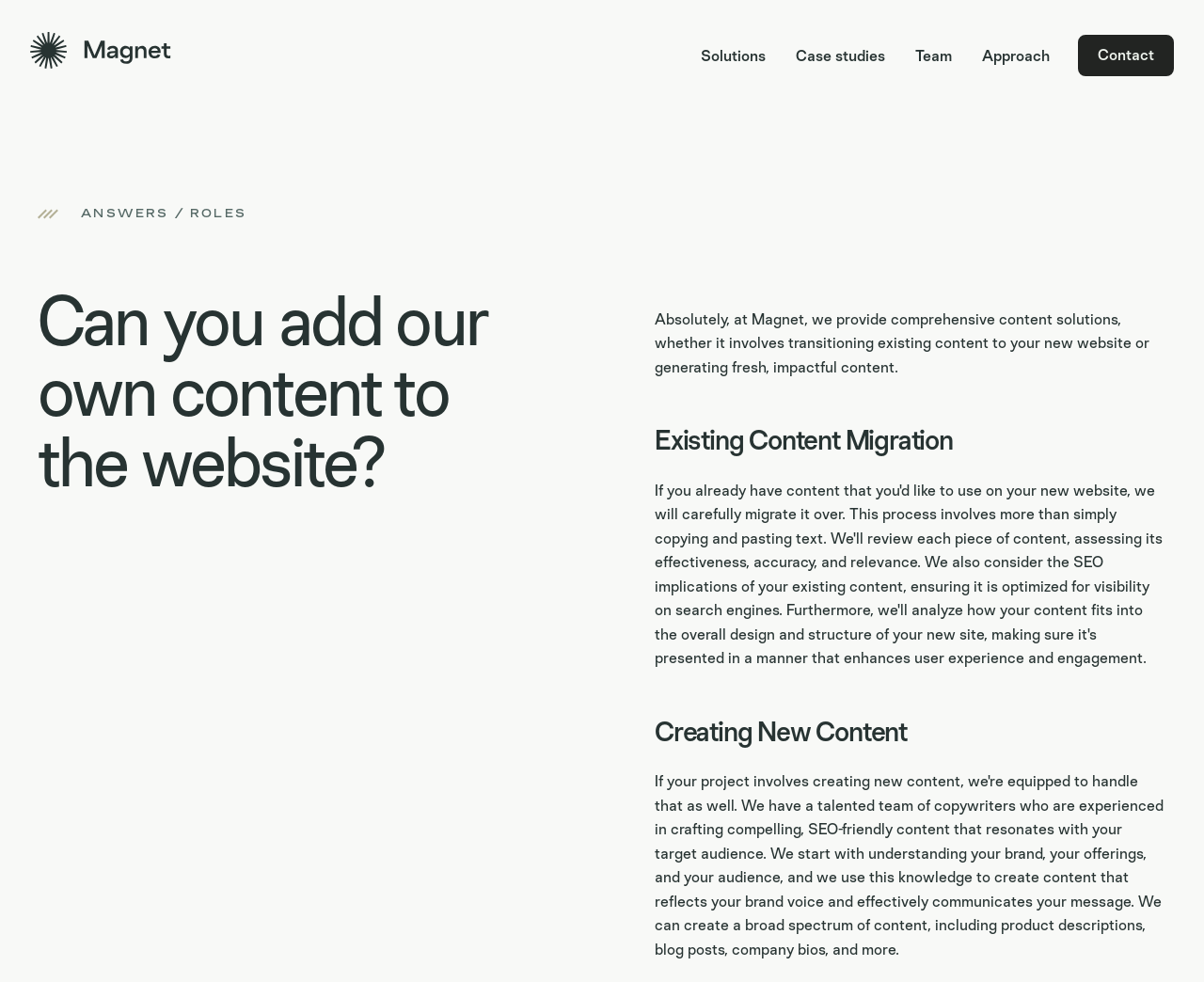What type of content solutions does Magnet provide?
Based on the image, answer the question with as much detail as possible.

According to the webpage, Magnet provides comprehensive content solutions, which involves transitioning existing content to a new website or generating fresh, impactful content.